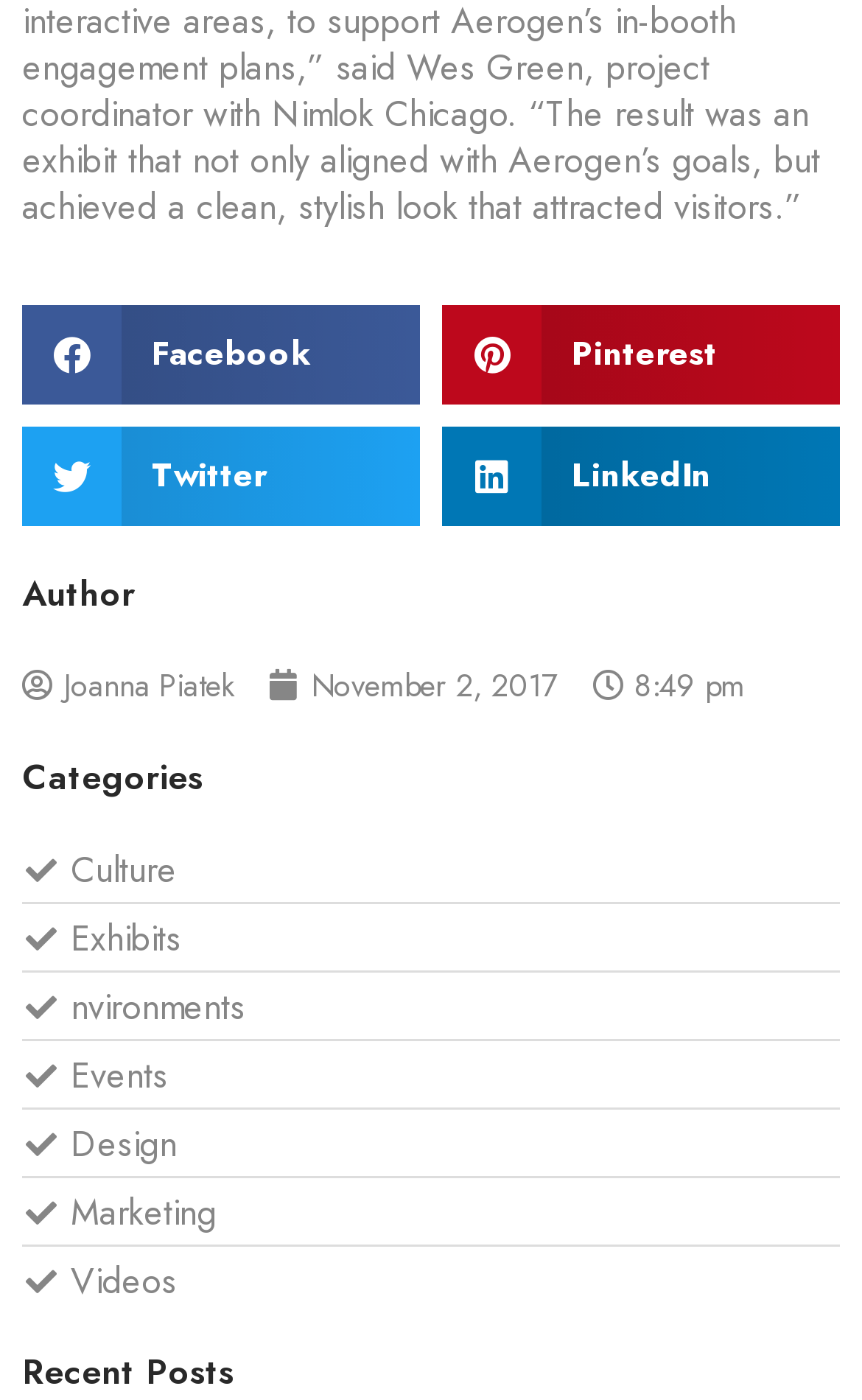How many recent posts are listed?
Using the image, respond with a single word or phrase.

Not specified